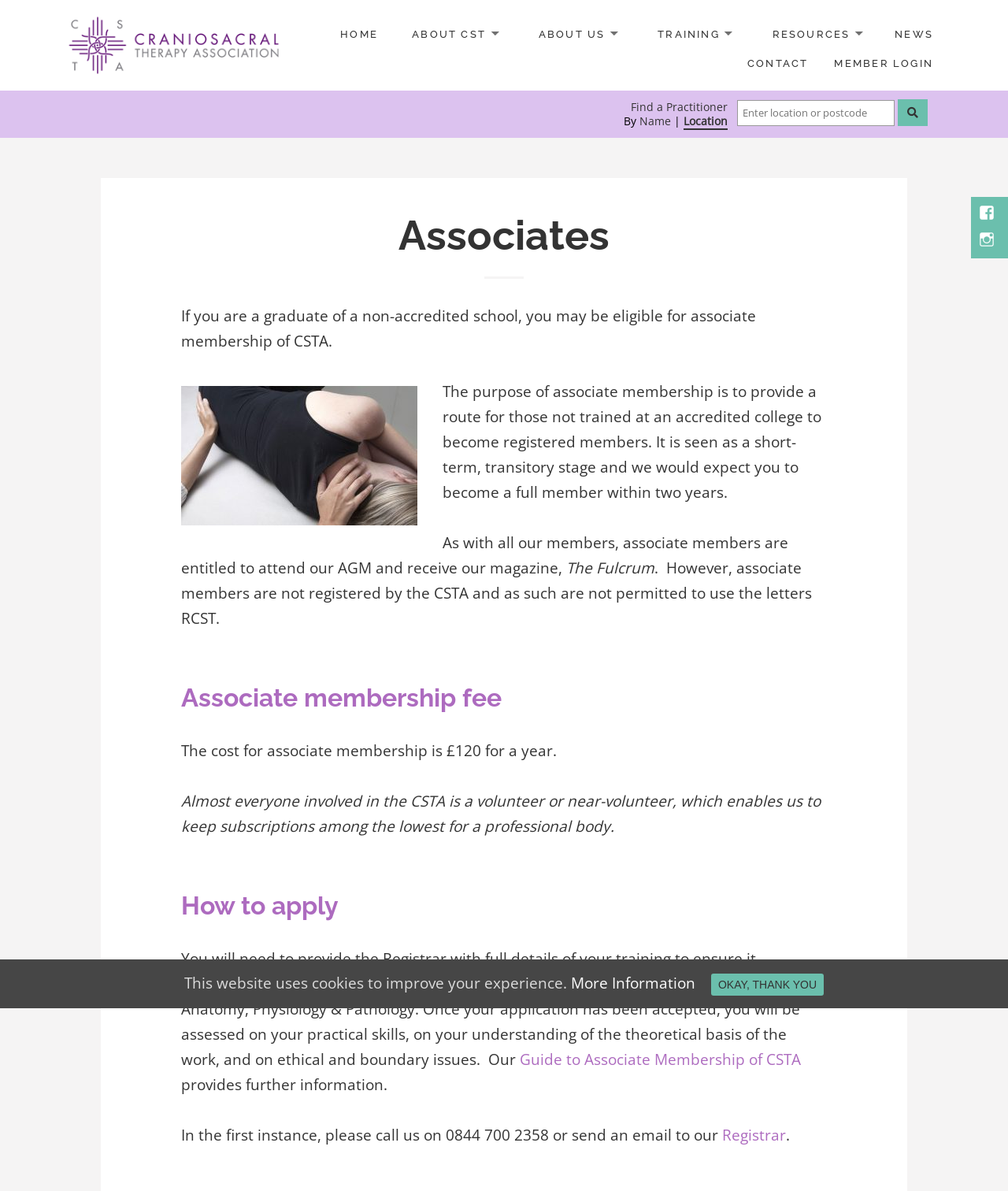How much does associate membership cost?
Please answer the question with as much detail as possible using the screenshot.

The cost for associate membership is £120 for a year. Almost everyone involved in the CSTA is a volunteer or near-volunteer, which enables us to keep subscriptions among the lowest for a professional body.